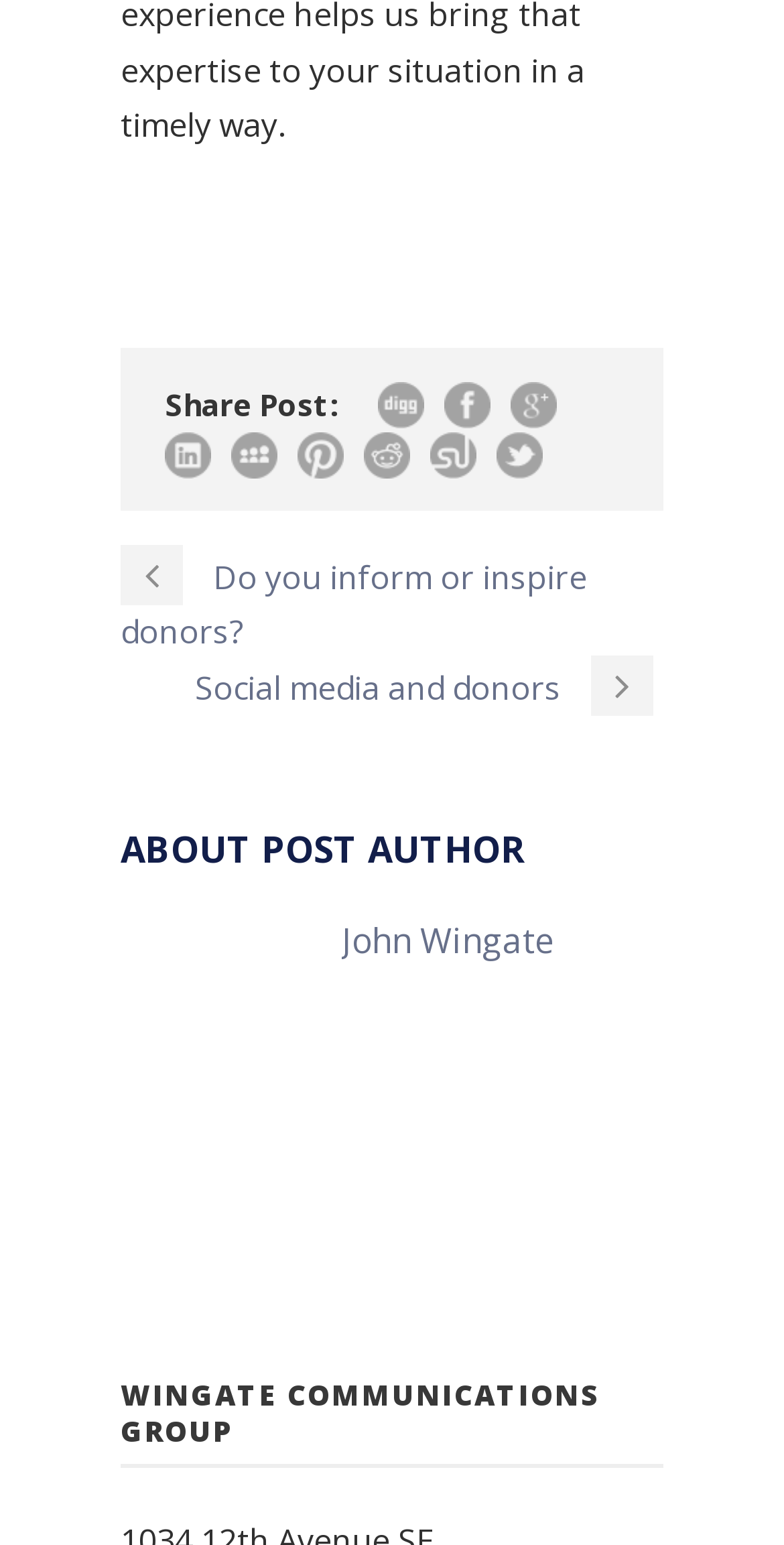What is the name of the communications group?
Please give a detailed and elaborate answer to the question based on the image.

The heading 'WINGATE COMMUNICATIONS GROUP' at the bottom of the page indicates that the name of the communications group is Wingate Communications Group.